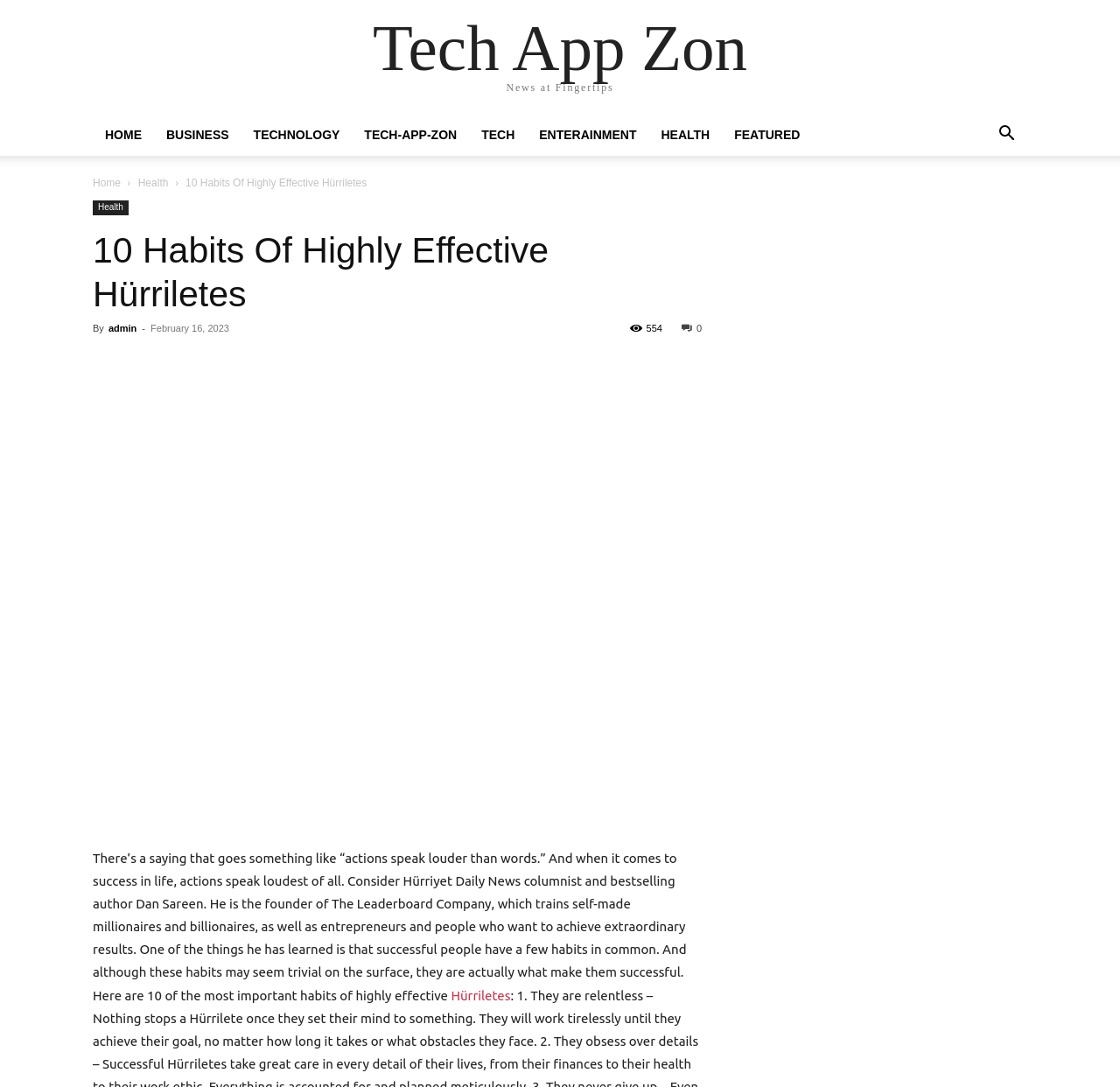Please identify the webpage's heading and generate its text content.

10 Habits Of Highly Effective Hürriletes